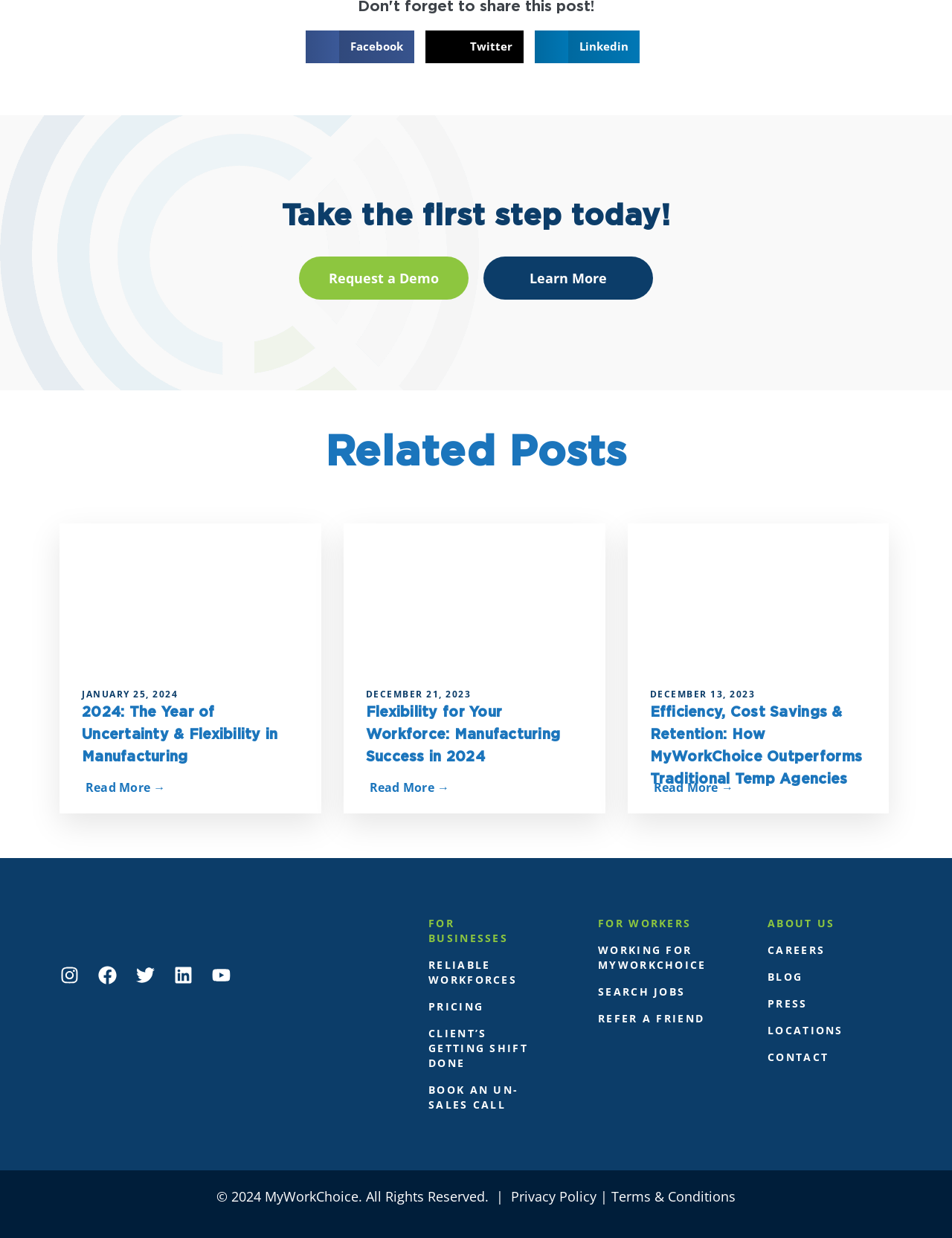Locate the bounding box coordinates of the clickable region necessary to complete the following instruction: "Learn more about MyWorkChoice". Provide the coordinates in the format of four float numbers between 0 and 1, i.e., [left, top, right, bottom].

[0.508, 0.207, 0.686, 0.242]